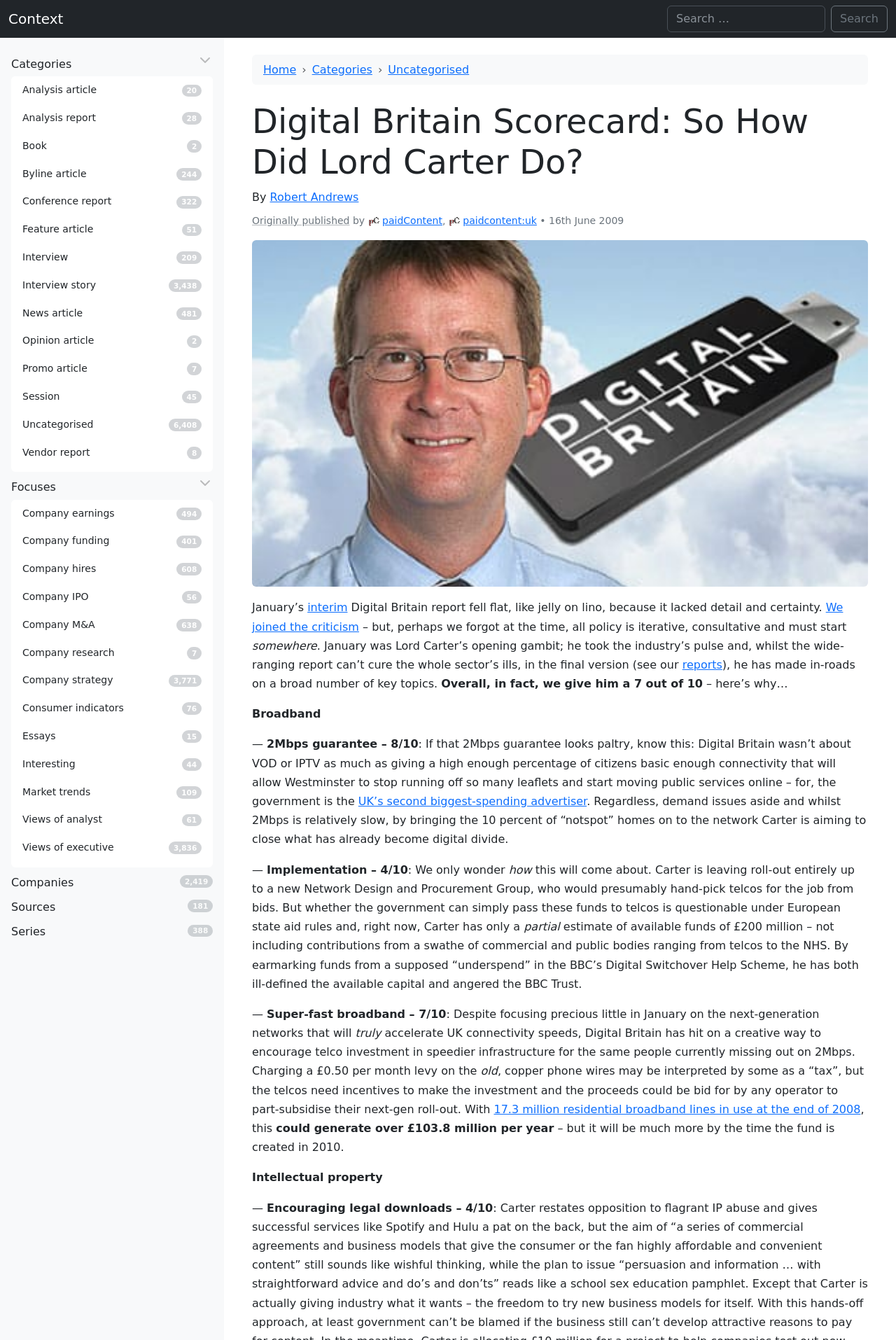Based on the element description Feature article 51, identify the bounding box coordinates for the UI element. The coordinates should be in the format (top-left x, top-left y, bottom-right x, bottom-right y) and within the 0 to 1 range.

[0.012, 0.161, 0.238, 0.182]